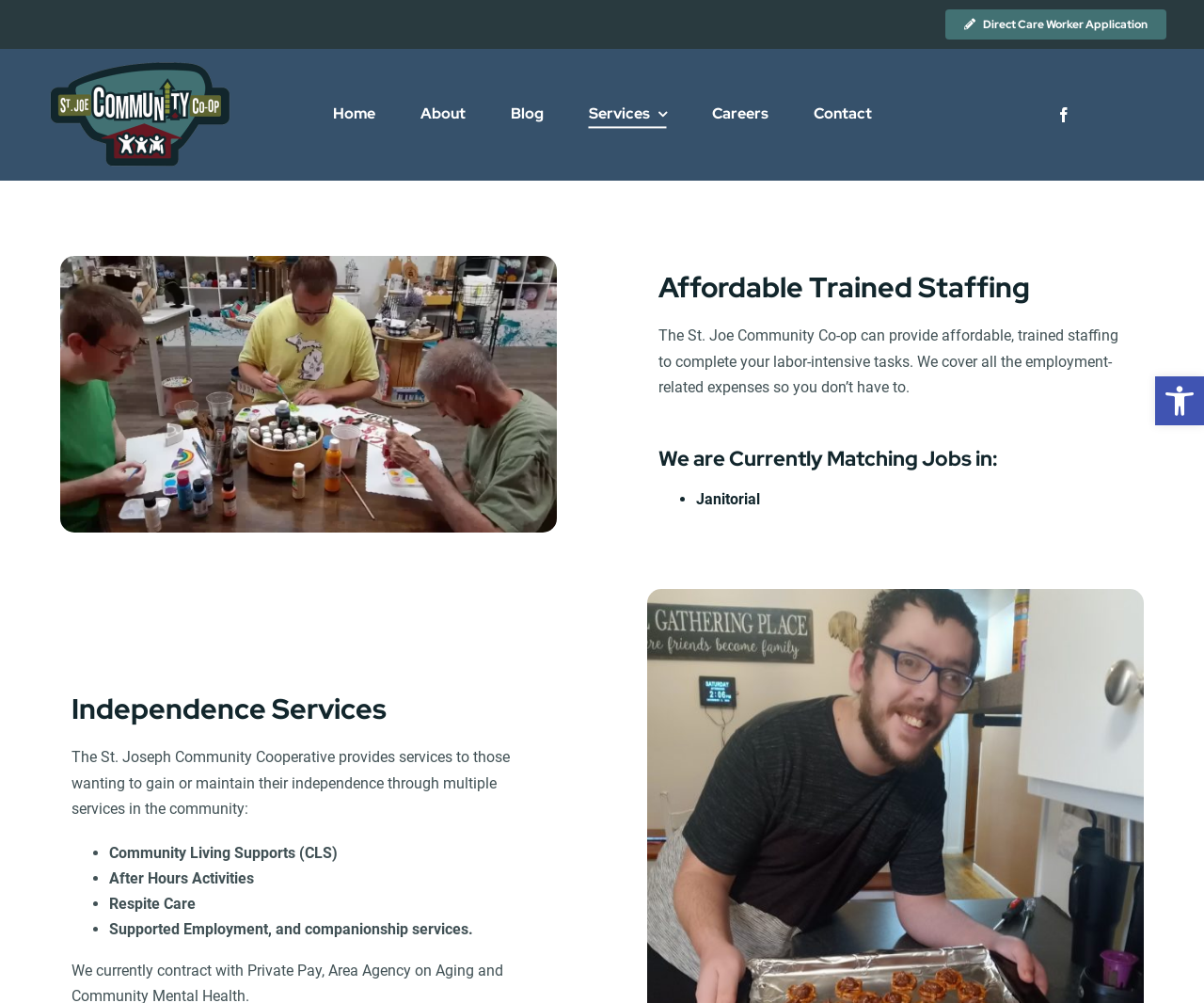What type of staffing does the St. Joe Community Co-op provide?
Could you please answer the question thoroughly and with as much detail as possible?

Based on the webpage content, specifically the heading 'Affordable Trained Staffing' and the static text 'The St. Joe Community Co-op can provide affordable, trained staffing to complete your labor-intensive tasks.', it is clear that the St. Joe Community Co-op provides affordable trained staffing.